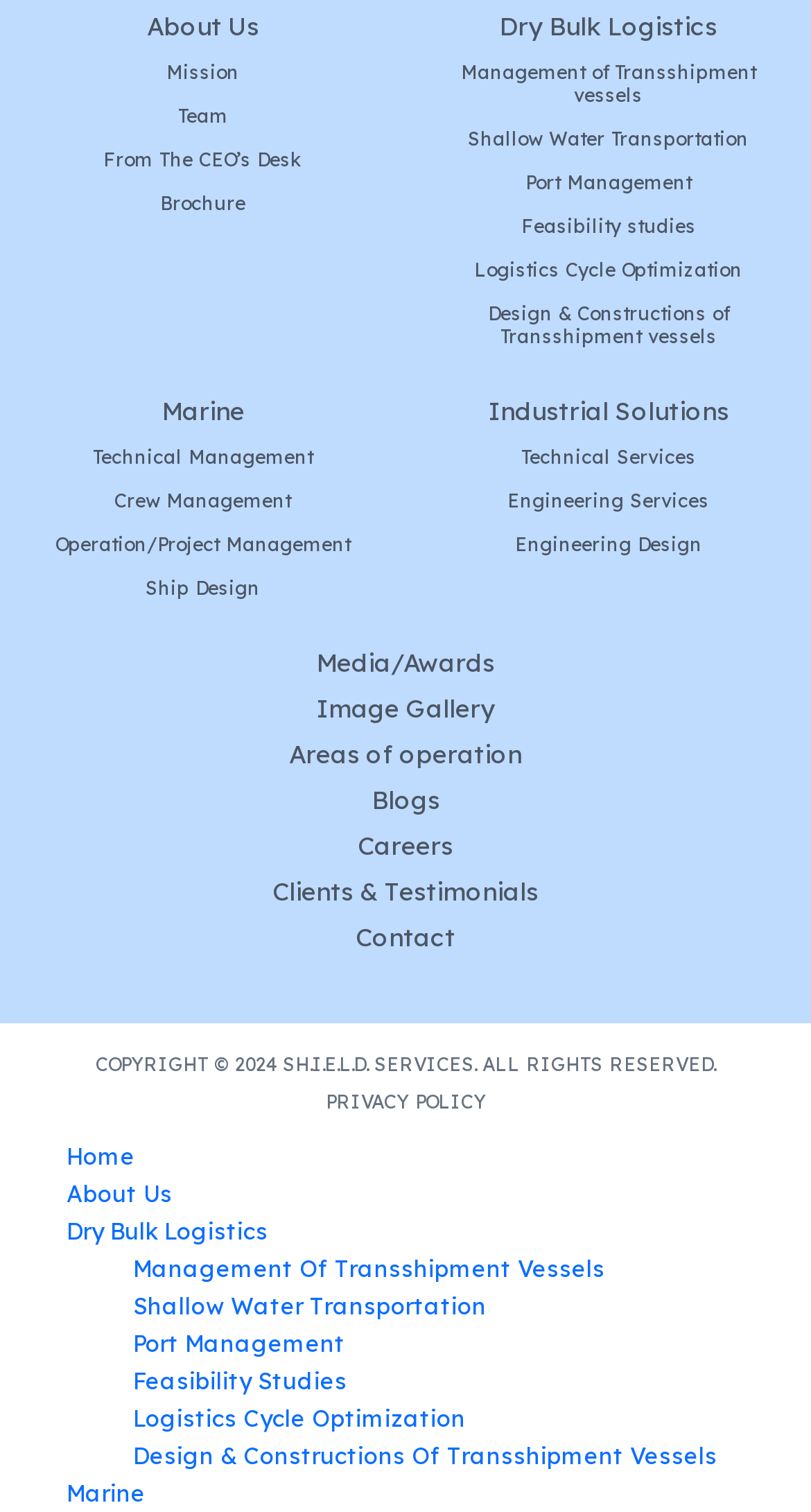Please locate the bounding box coordinates of the region I need to click to follow this instruction: "jump to recipe".

None